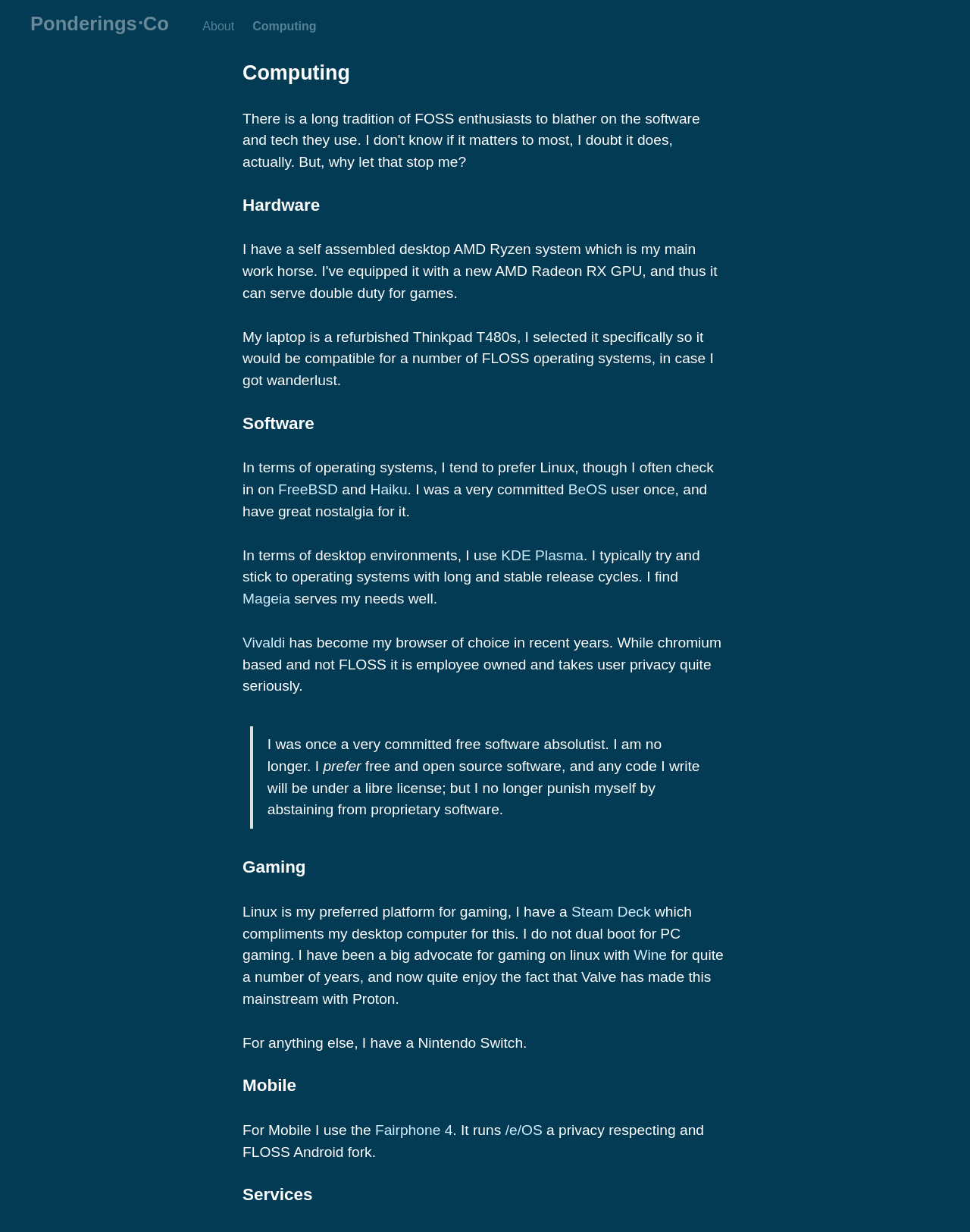Find the bounding box coordinates for the HTML element specified by: "BeOS".

[0.586, 0.391, 0.626, 0.404]